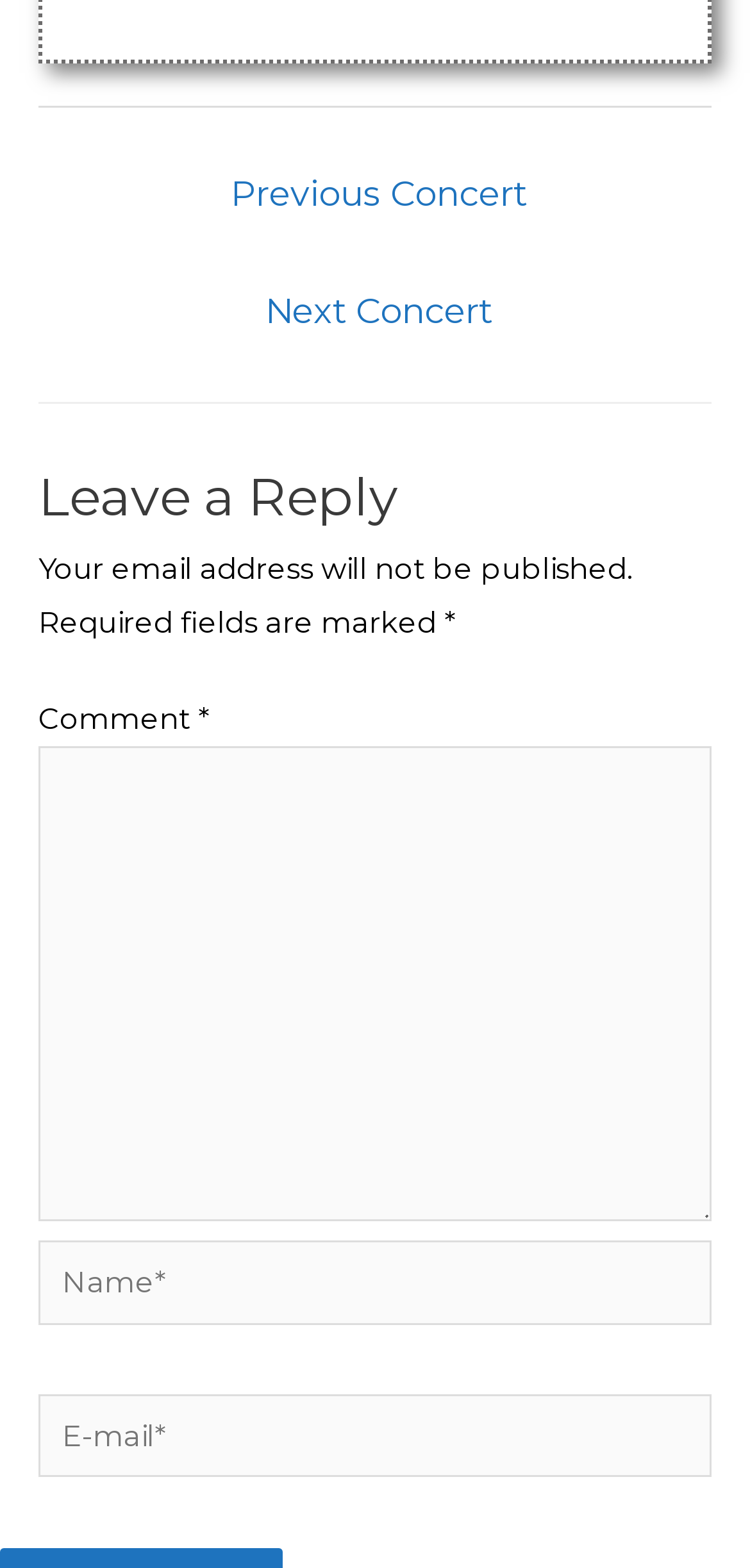Is the email address published after leaving a reply?
Please respond to the question with as much detail as possible.

The webpage explicitly states that 'Your email address will not be published', indicating that the email address entered in the comment form will not be made publicly available.